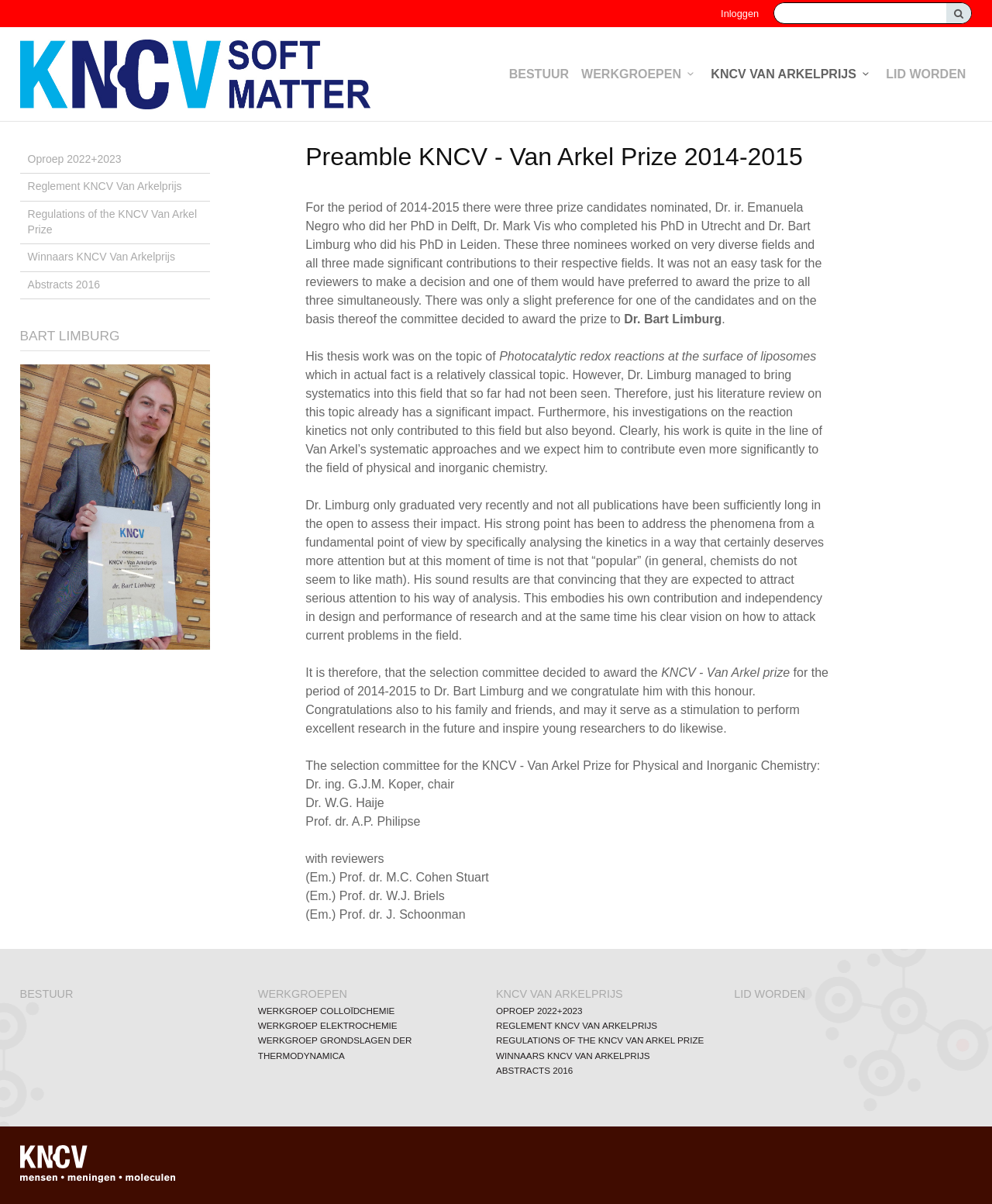From the element description Abstracts 2016, predict the bounding box coordinates of the UI element. The coordinates must be specified in the format (top-left x, top-left y, bottom-right x, bottom-right y) and should be within the 0 to 1 range.

[0.5, 0.885, 0.577, 0.893]